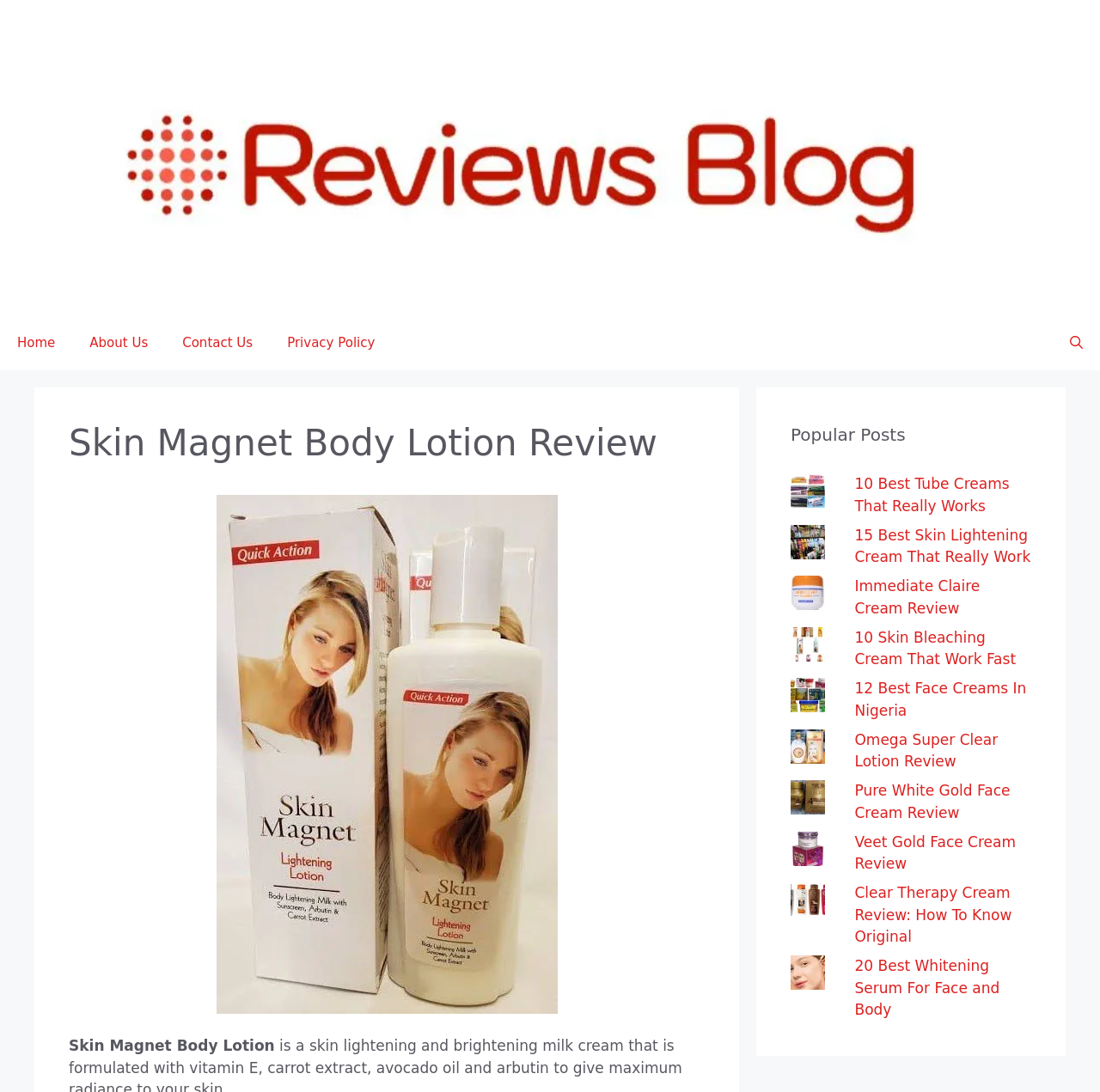Find the bounding box coordinates of the element you need to click on to perform this action: 'Click the 'Home' link'. The coordinates should be represented by four float values between 0 and 1, in the format [left, top, right, bottom].

[0.0, 0.289, 0.066, 0.339]